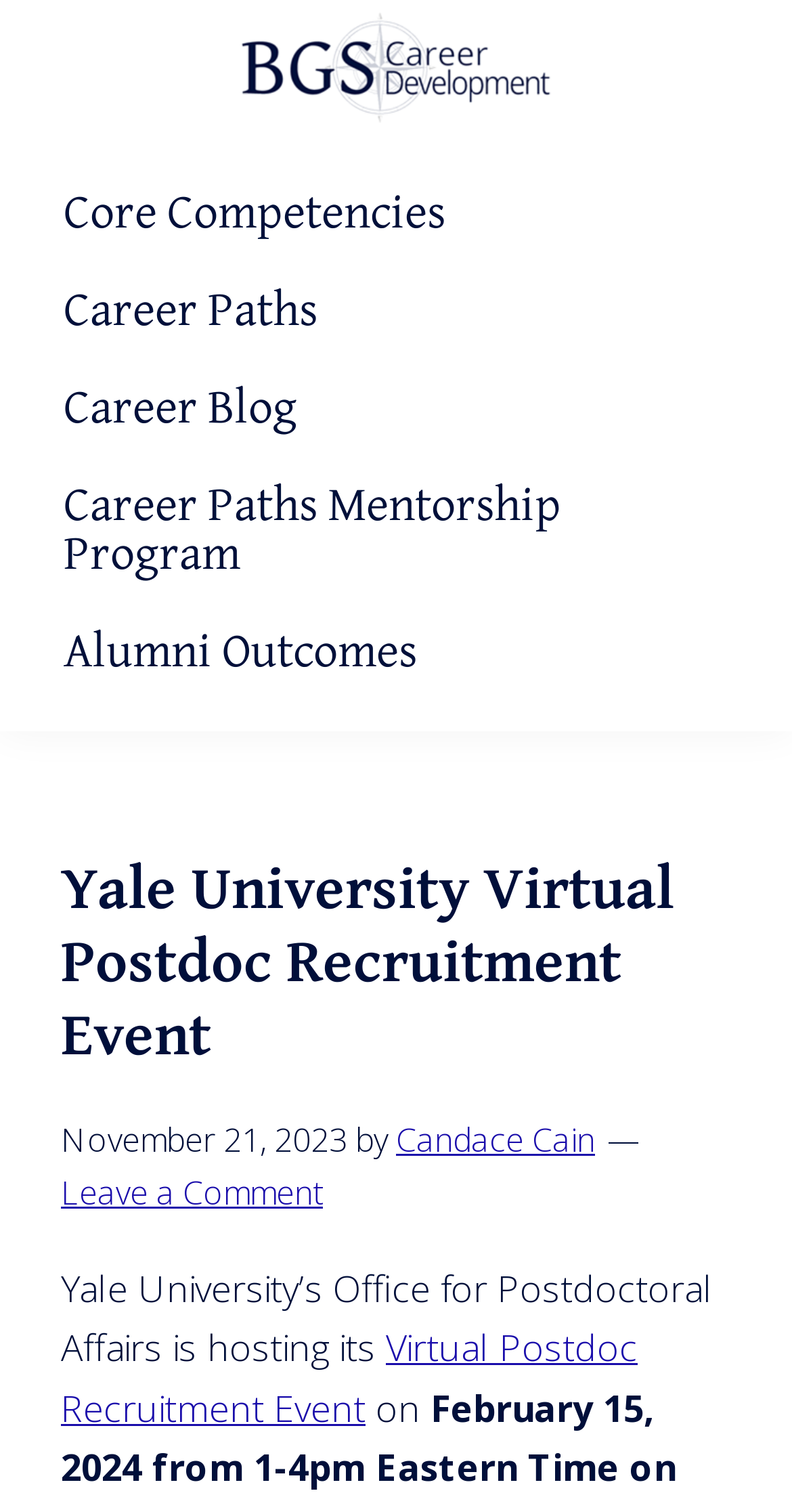Reply to the question below using a single word or brief phrase:
Who is the author of the post?

Candace Cain